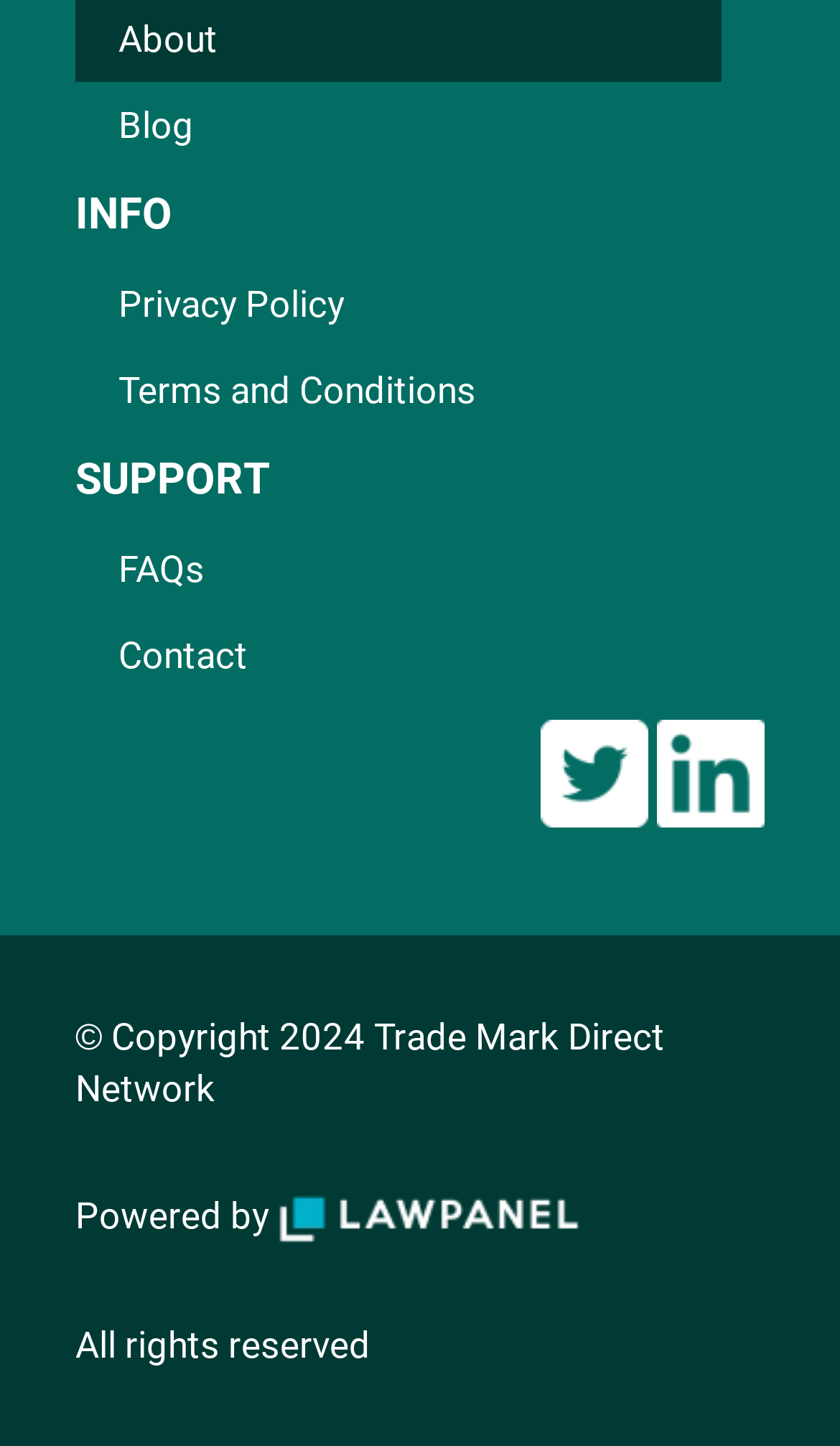Could you indicate the bounding box coordinates of the region to click in order to complete this instruction: "visit Twitter".

[0.644, 0.518, 0.772, 0.548]